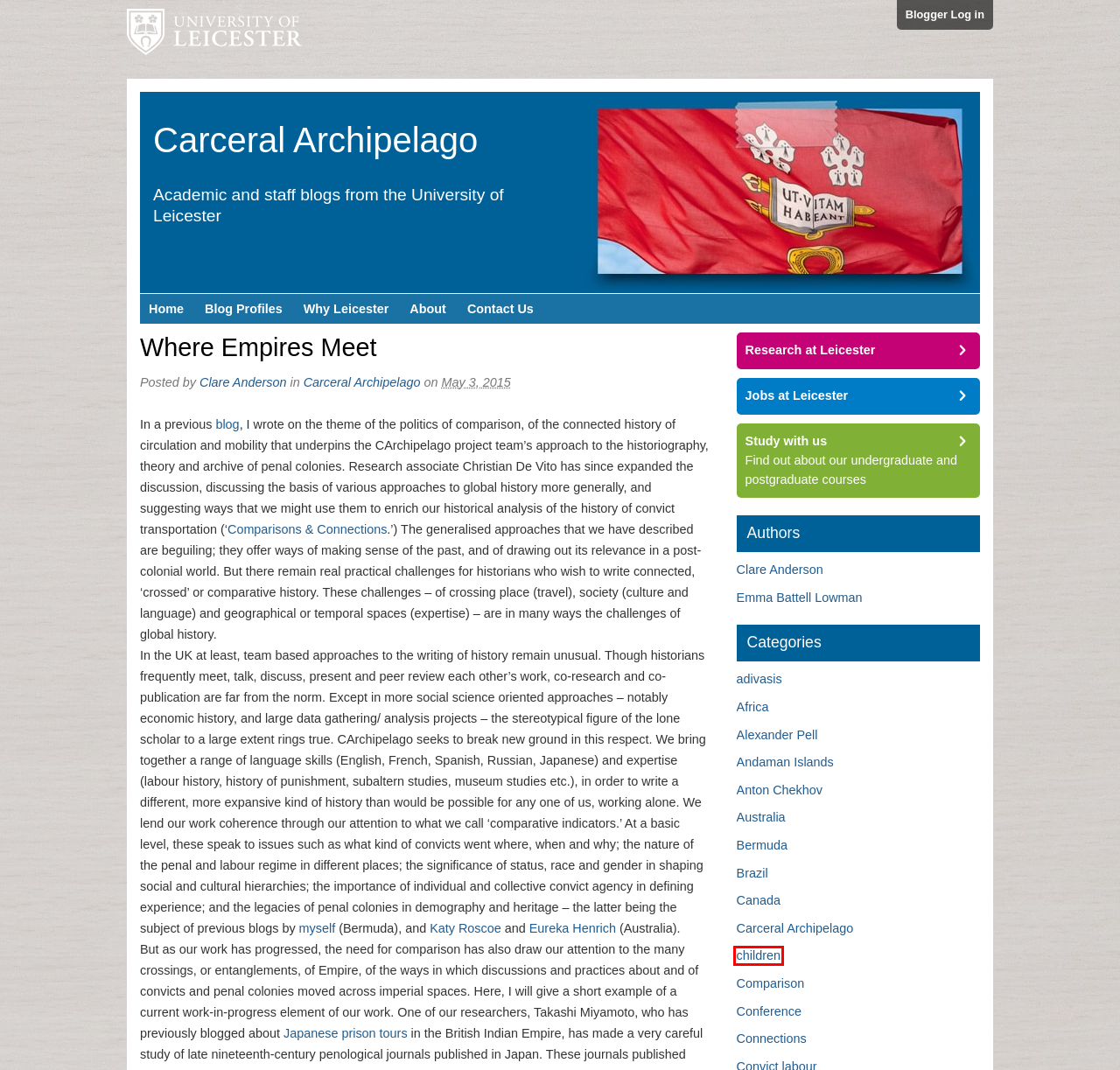Given a screenshot of a webpage with a red bounding box around an element, choose the most appropriate webpage description for the new page displayed after clicking the element within the bounding box. Here are the candidates:
A. Study | University of Leicester
B. Comparison
C. Canada
D. The Convict Hulks of Bermuda
E. adivasis
F. children
G. Emma Battell Lowman
H. Comparisons and Connections (part 1)

F